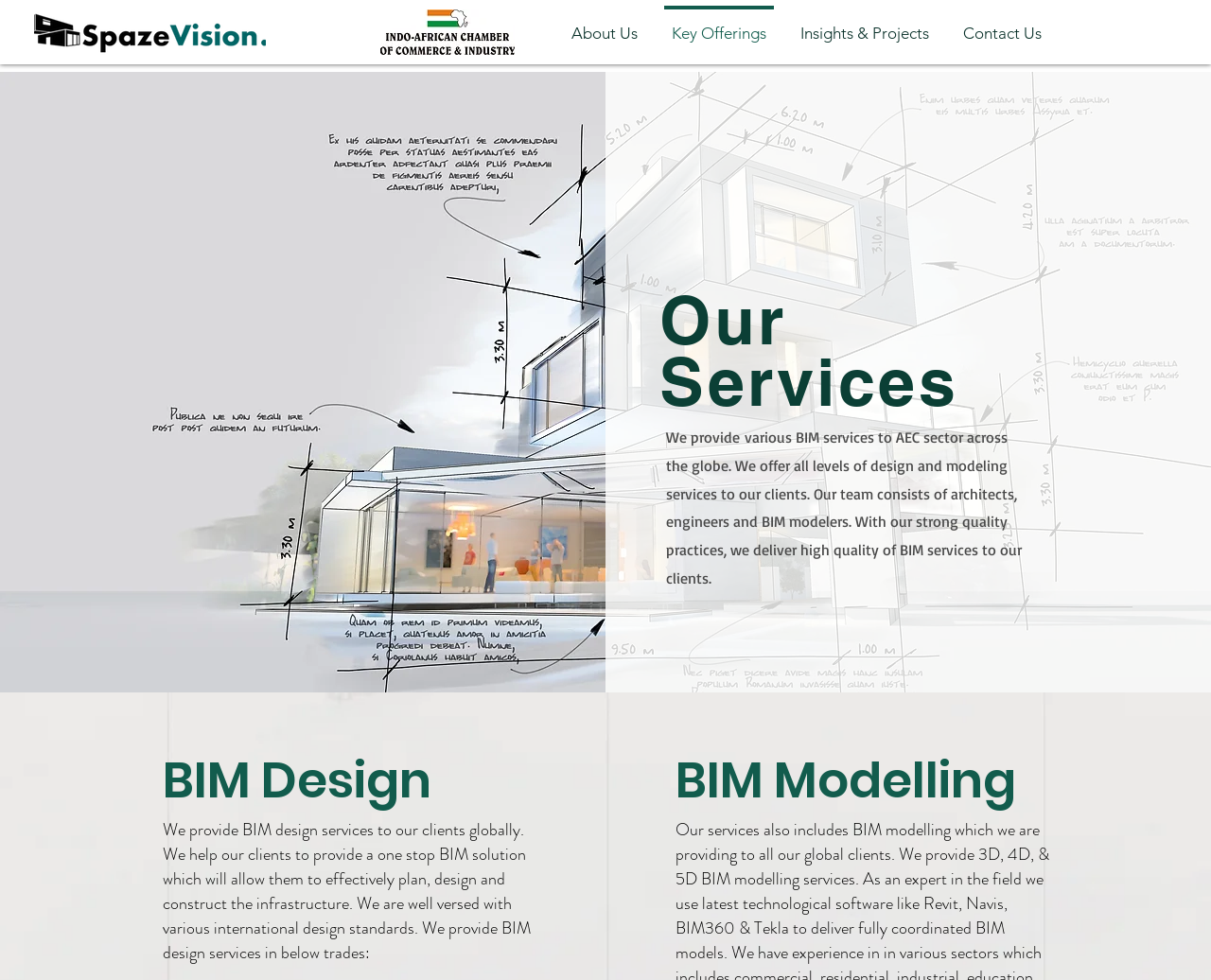Answer the question below with a single word or a brief phrase: 
What is the company's BIM design service?

One stop BIM solution